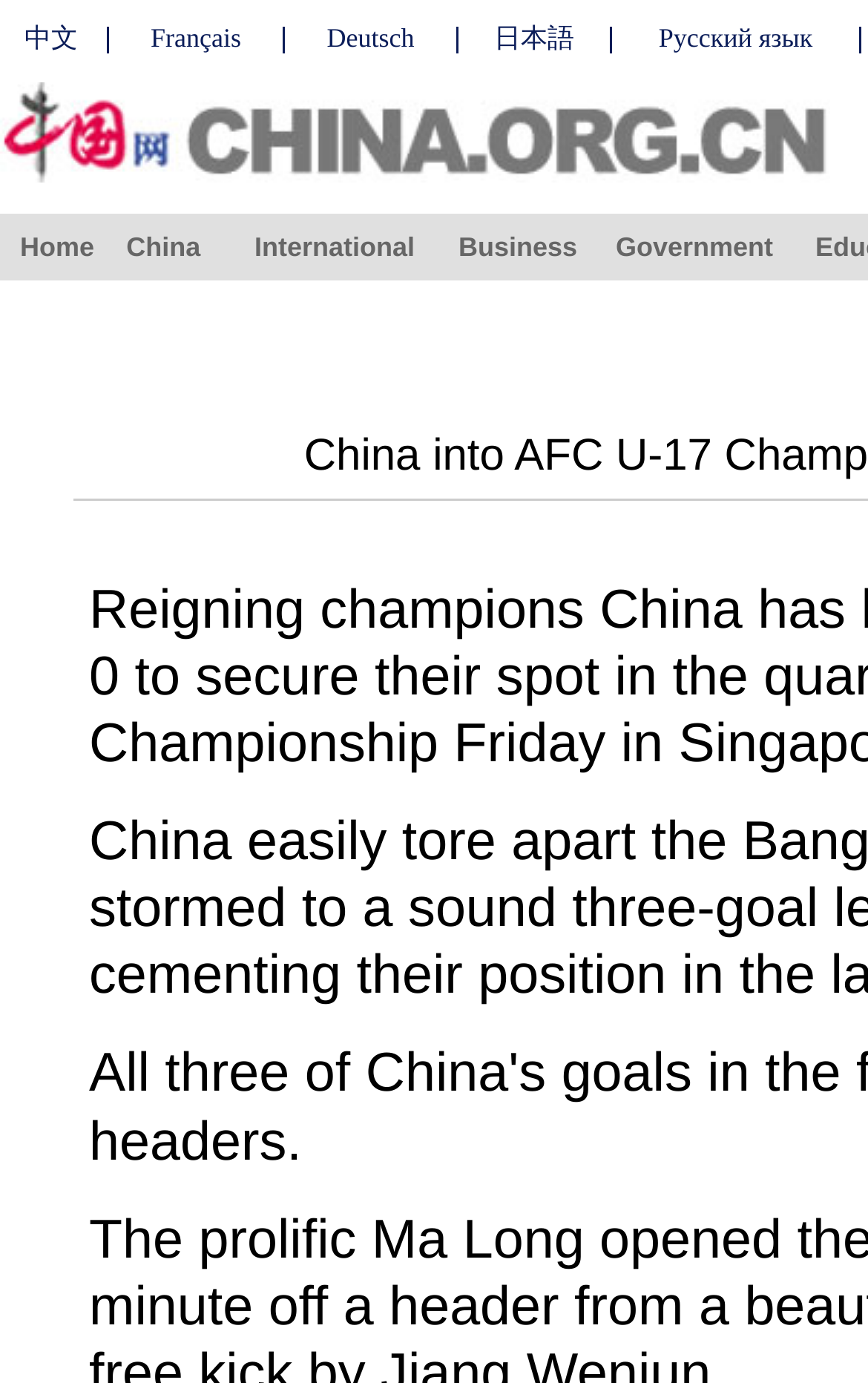Please reply to the following question with a single word or a short phrase:
What is the layout of the top section of the webpage?

Image and language links